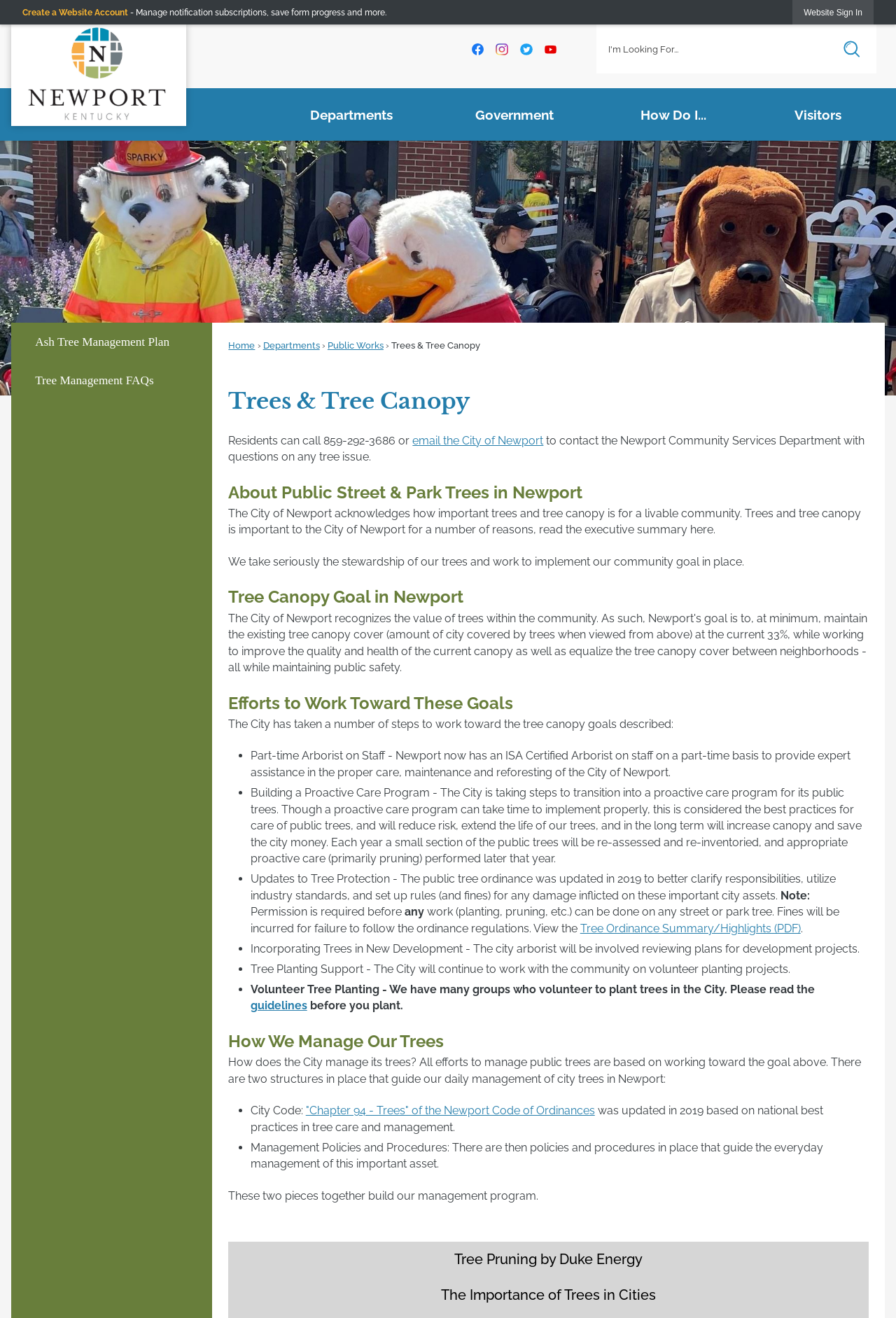Kindly determine the bounding box coordinates for the clickable area to achieve the given instruction: "View the portfolio".

None